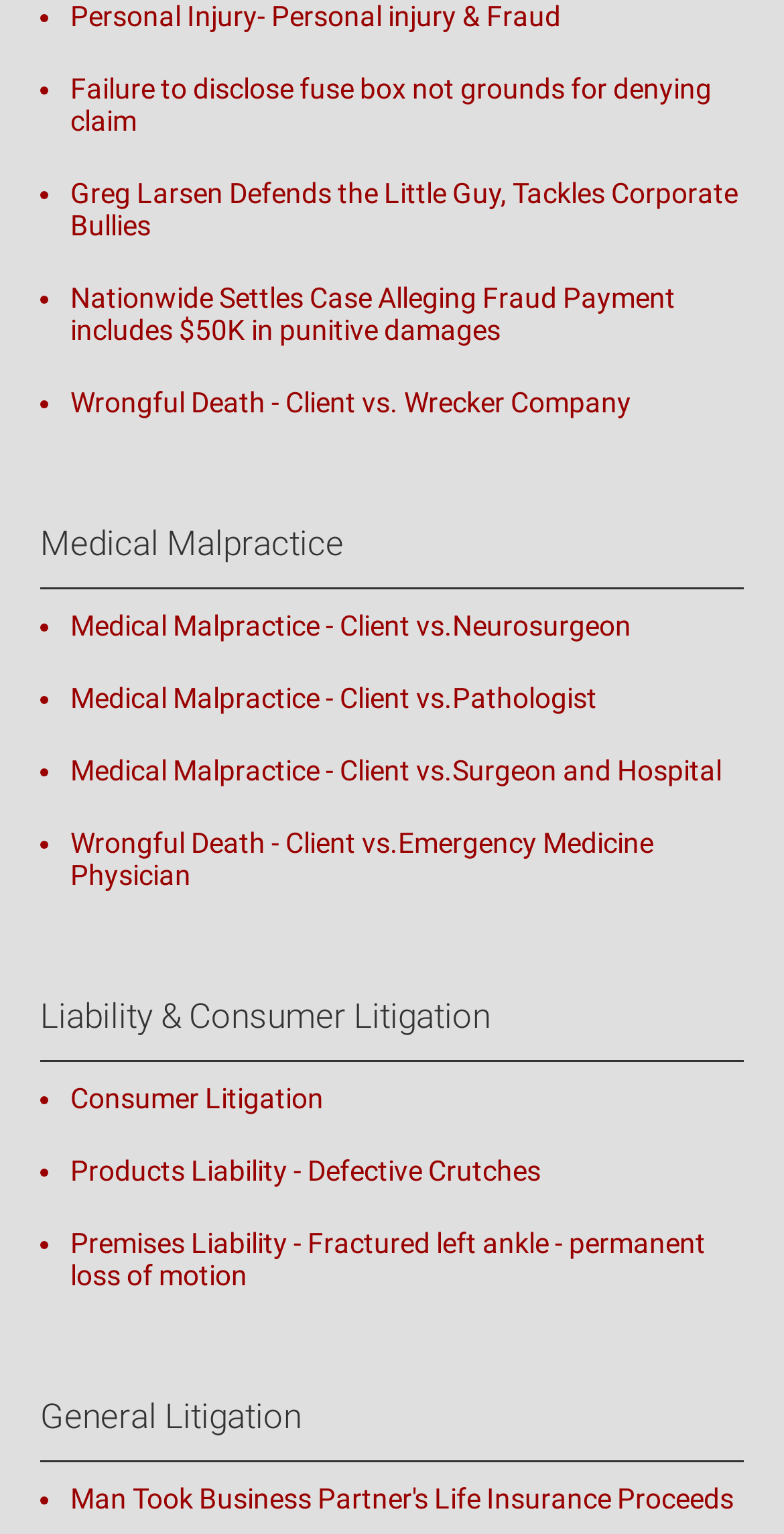What is the topic of the first link?
Answer with a single word or phrase by referring to the visual content.

Insurance claim